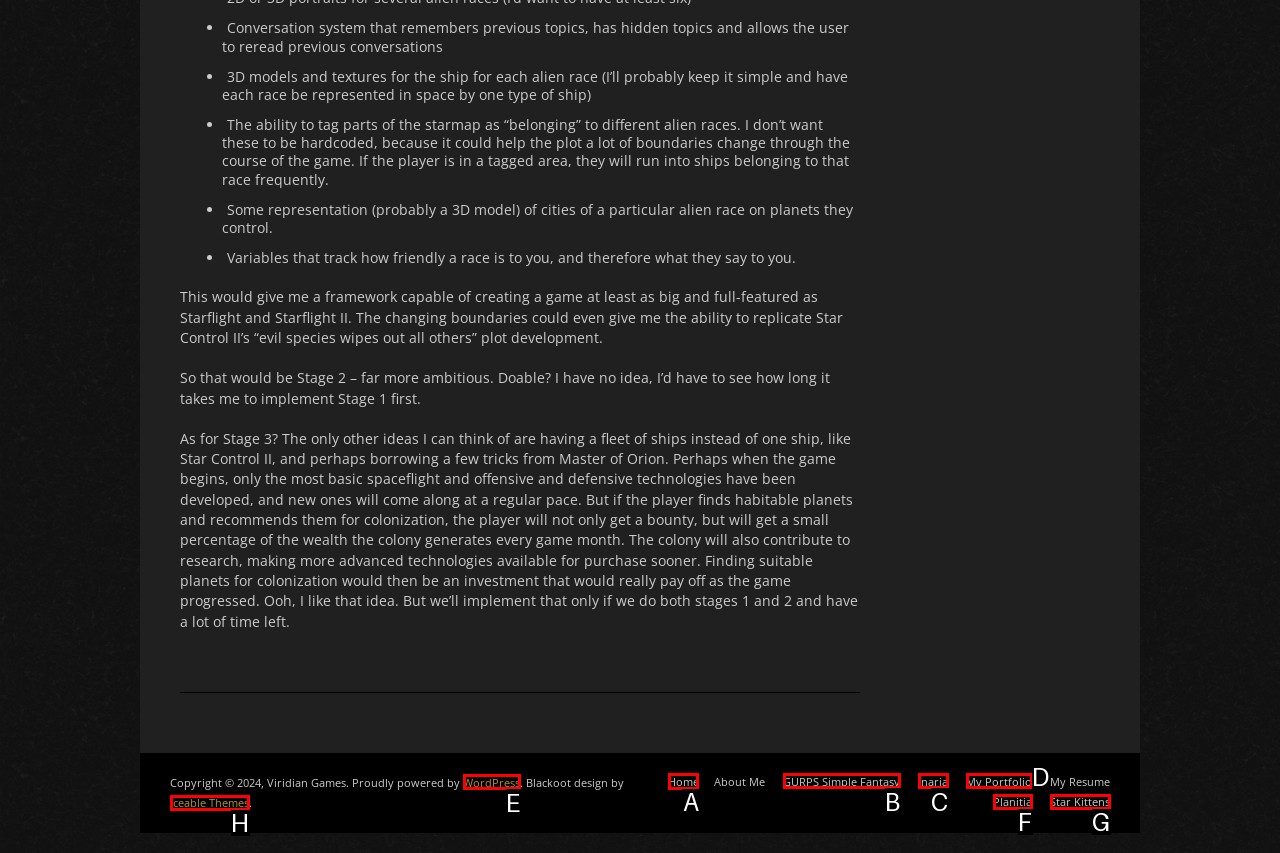From the available options, which lettered element should I click to complete this task: Click on the 'Home' link?

A